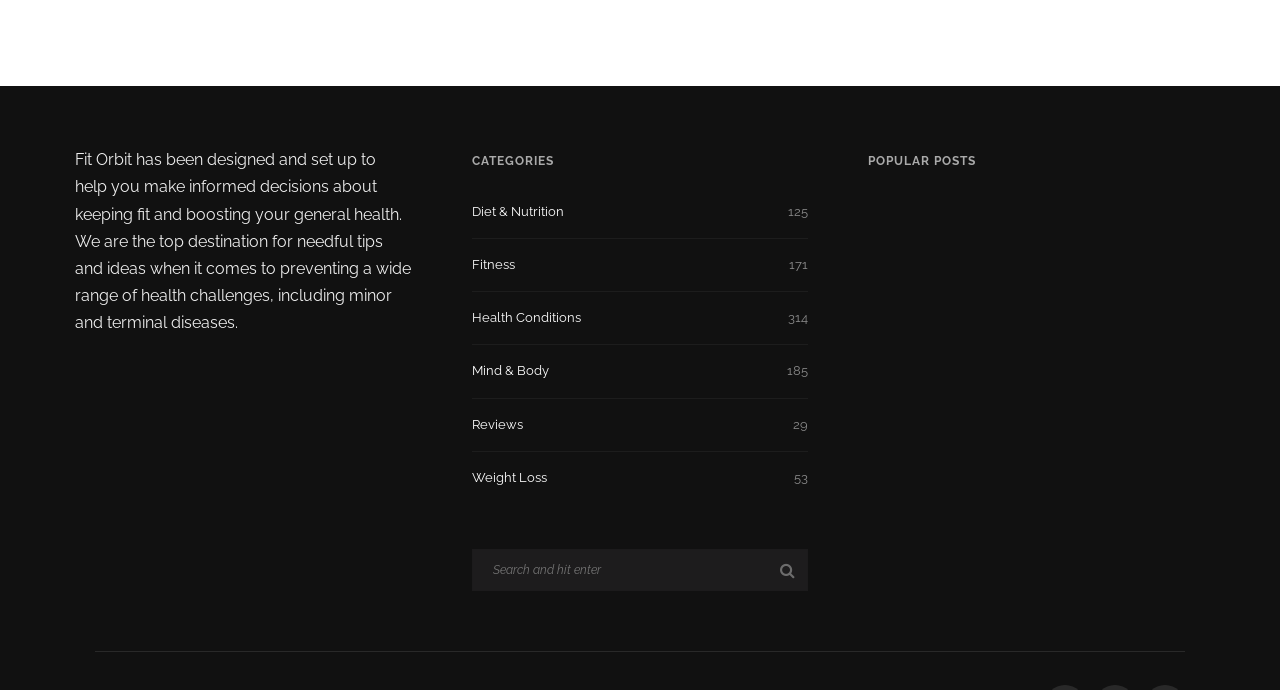What is the title of the first popular post?
Answer briefly with a single word or phrase based on the image.

Why Do I Feel Like I’m Going To Die Soon